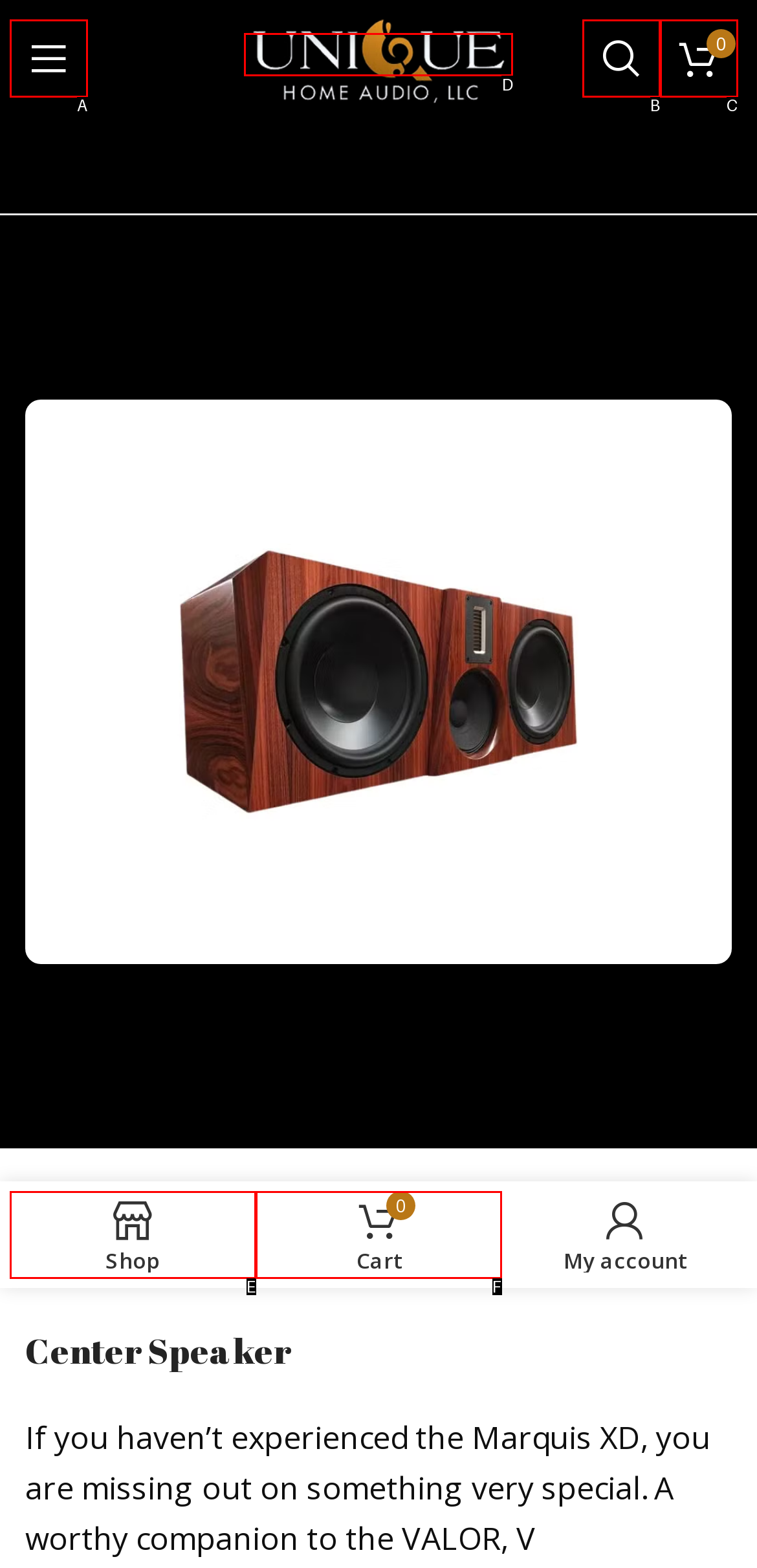Given the description: 0 items $0.00, identify the corresponding option. Answer with the letter of the appropriate option directly.

C